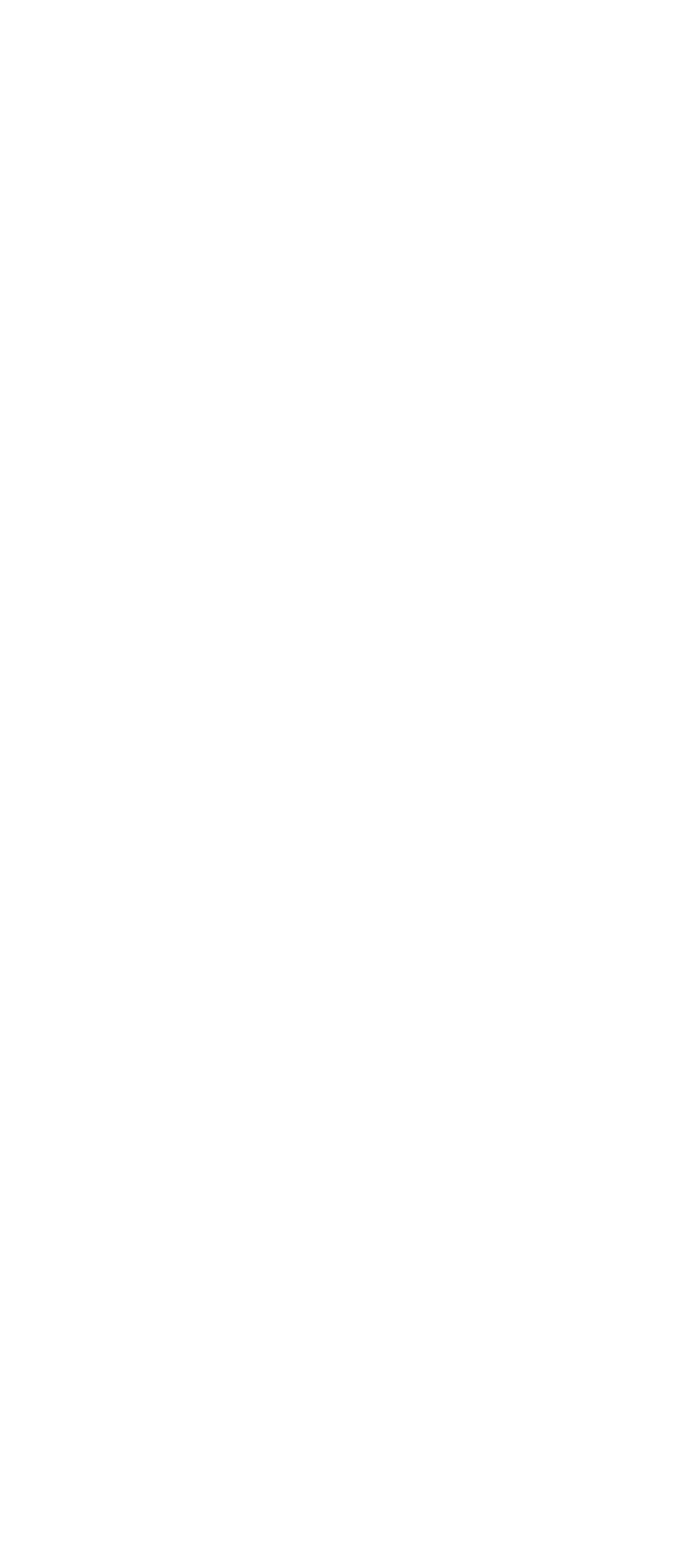Can you find the bounding box coordinates of the area I should click to execute the following instruction: "Input your mobile number"?

[0.154, 0.1, 0.846, 0.145]